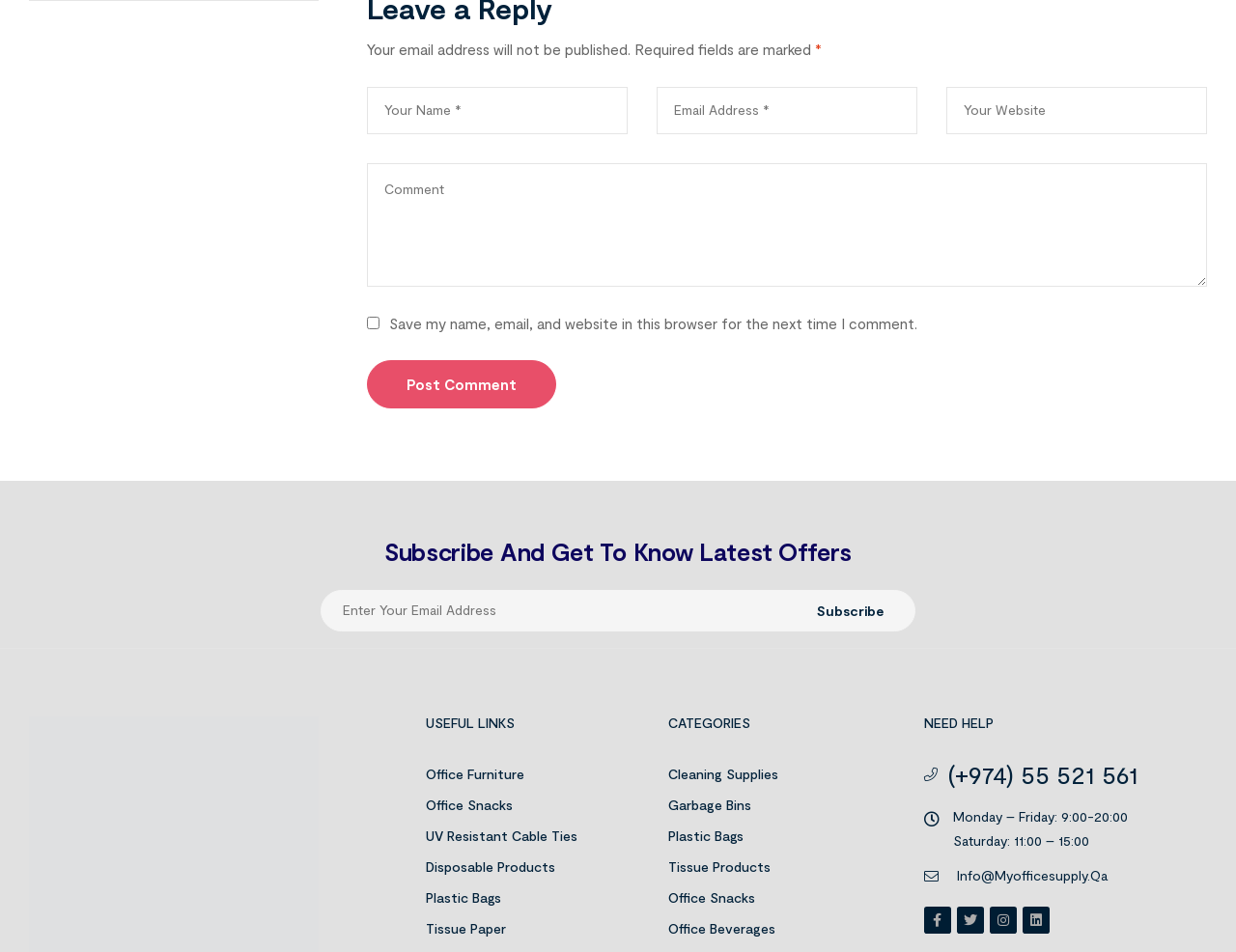Please give a succinct answer using a single word or phrase:
What is the category of 'UV Resistant Cable Ties'?

USEFUL LINKS